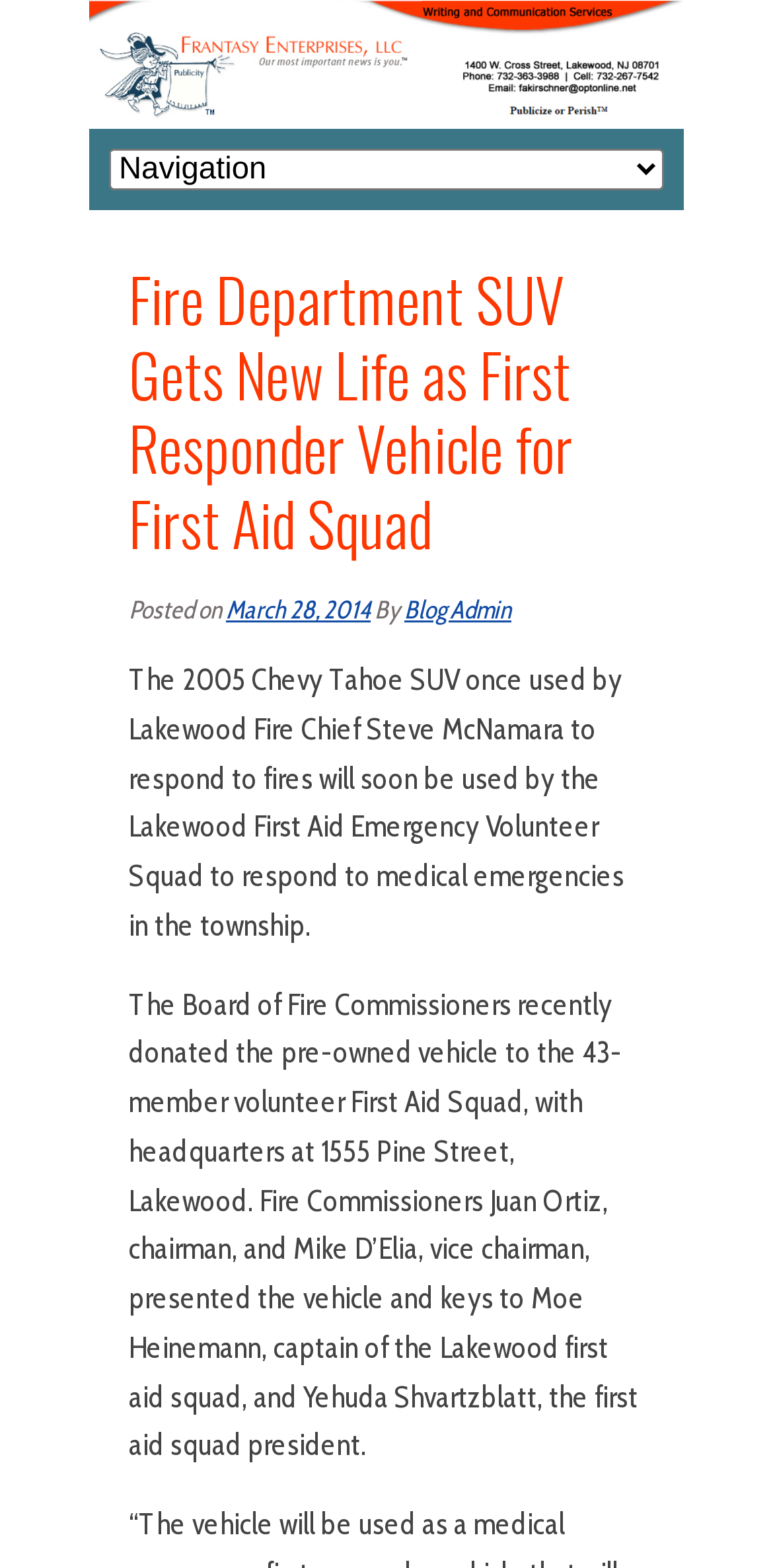From the webpage screenshot, identify the region described by March 28, 2014. Provide the bounding box coordinates as (top-left x, top-left y, bottom-right x, bottom-right y), with each value being a floating point number between 0 and 1.

[0.292, 0.38, 0.479, 0.399]